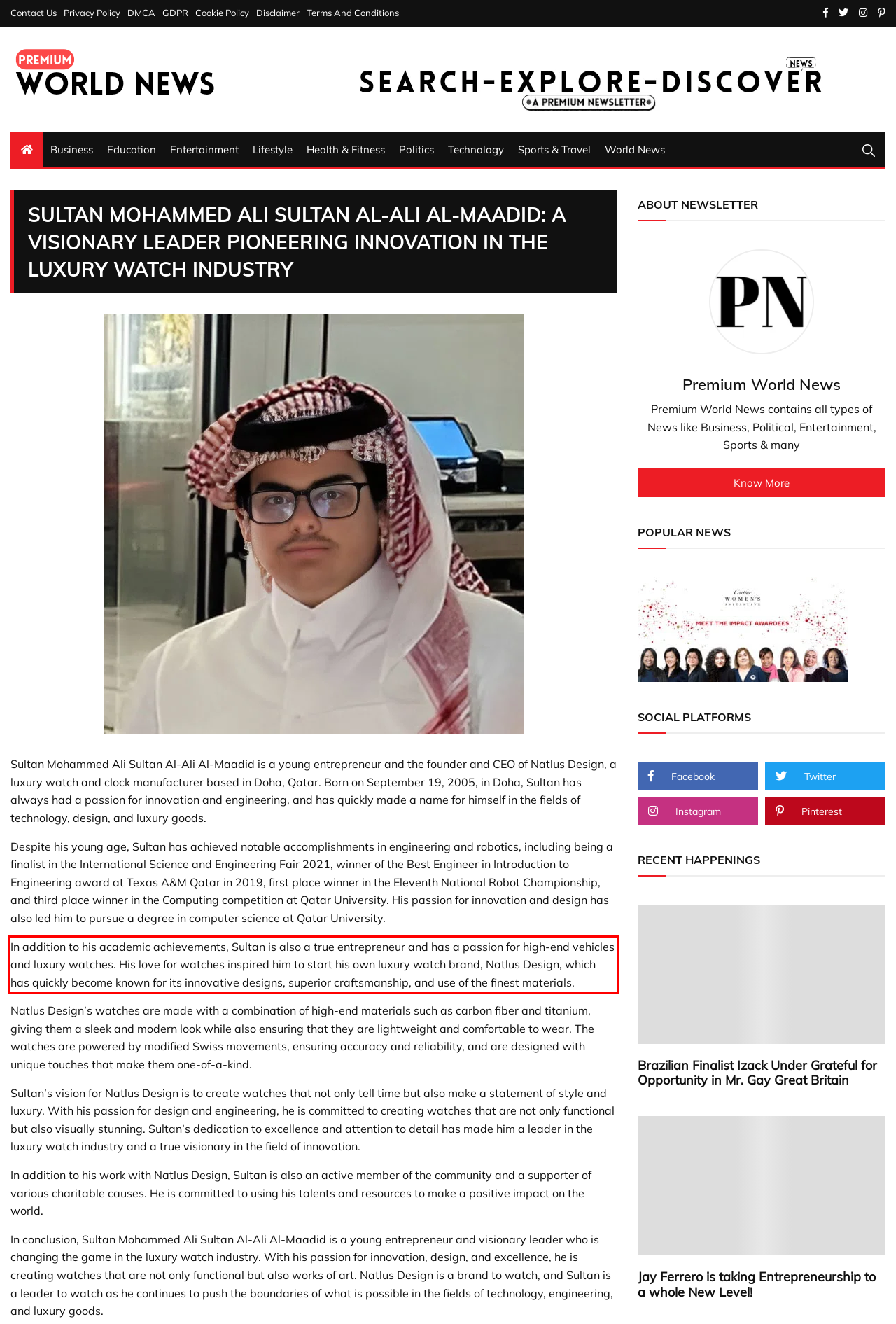You are given a screenshot showing a webpage with a red bounding box. Perform OCR to capture the text within the red bounding box.

In addition to his academic achievements, Sultan is also a true entrepreneur and has a passion for high-end vehicles and luxury watches. His love for watches inspired him to start his own luxury watch brand, Natlus Design, which has quickly become known for its innovative designs, superior craftsmanship, and use of the finest materials.